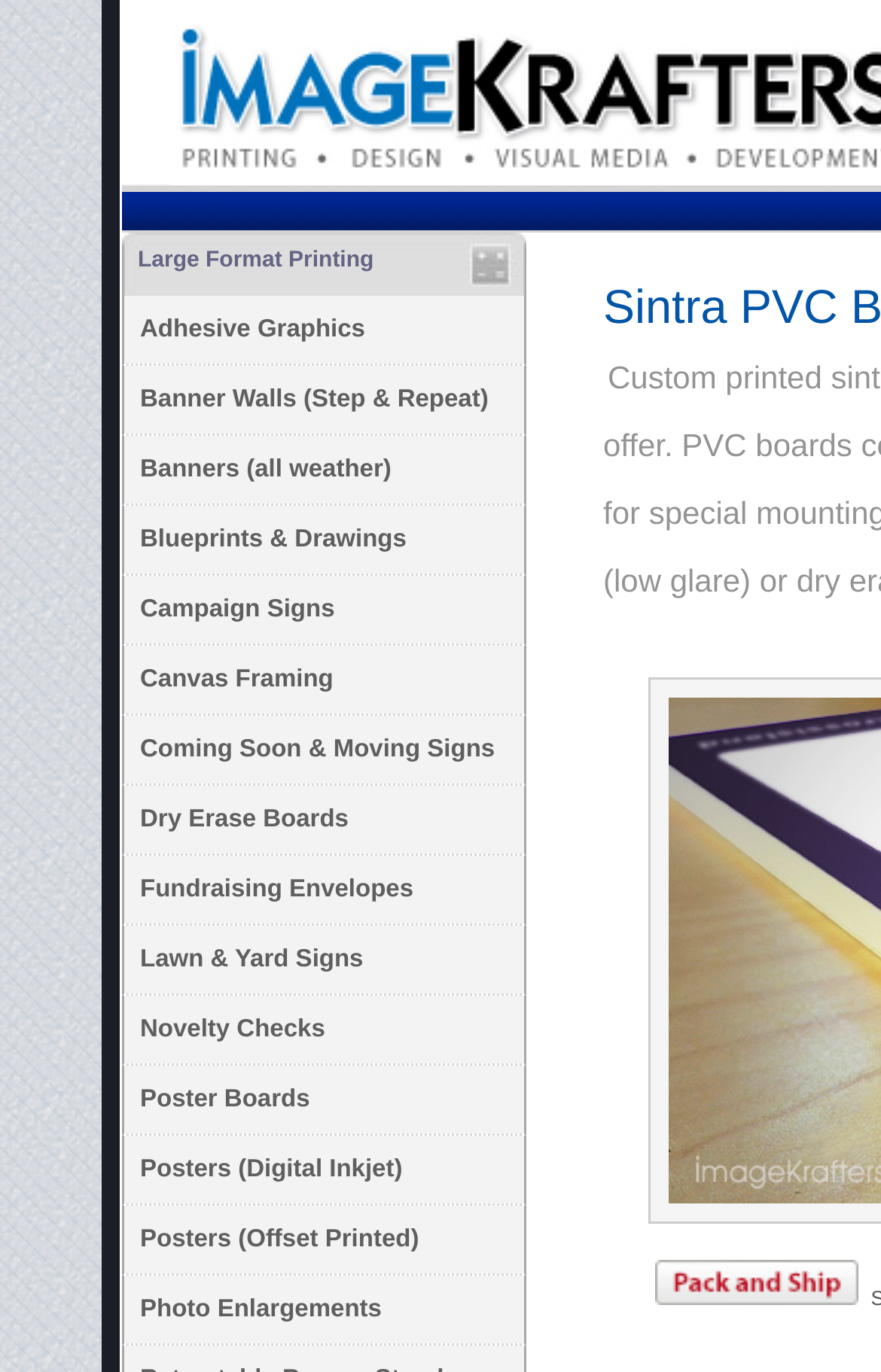How many types of products are listed on the webpage?
Please answer the question with a single word or phrase, referencing the image.

15